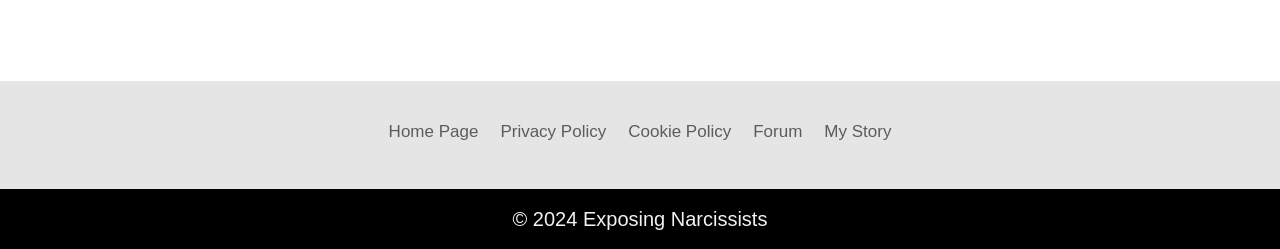Answer the question below using just one word or a short phrase: 
What is the position of the 'Forum' link?

Fourth from the left